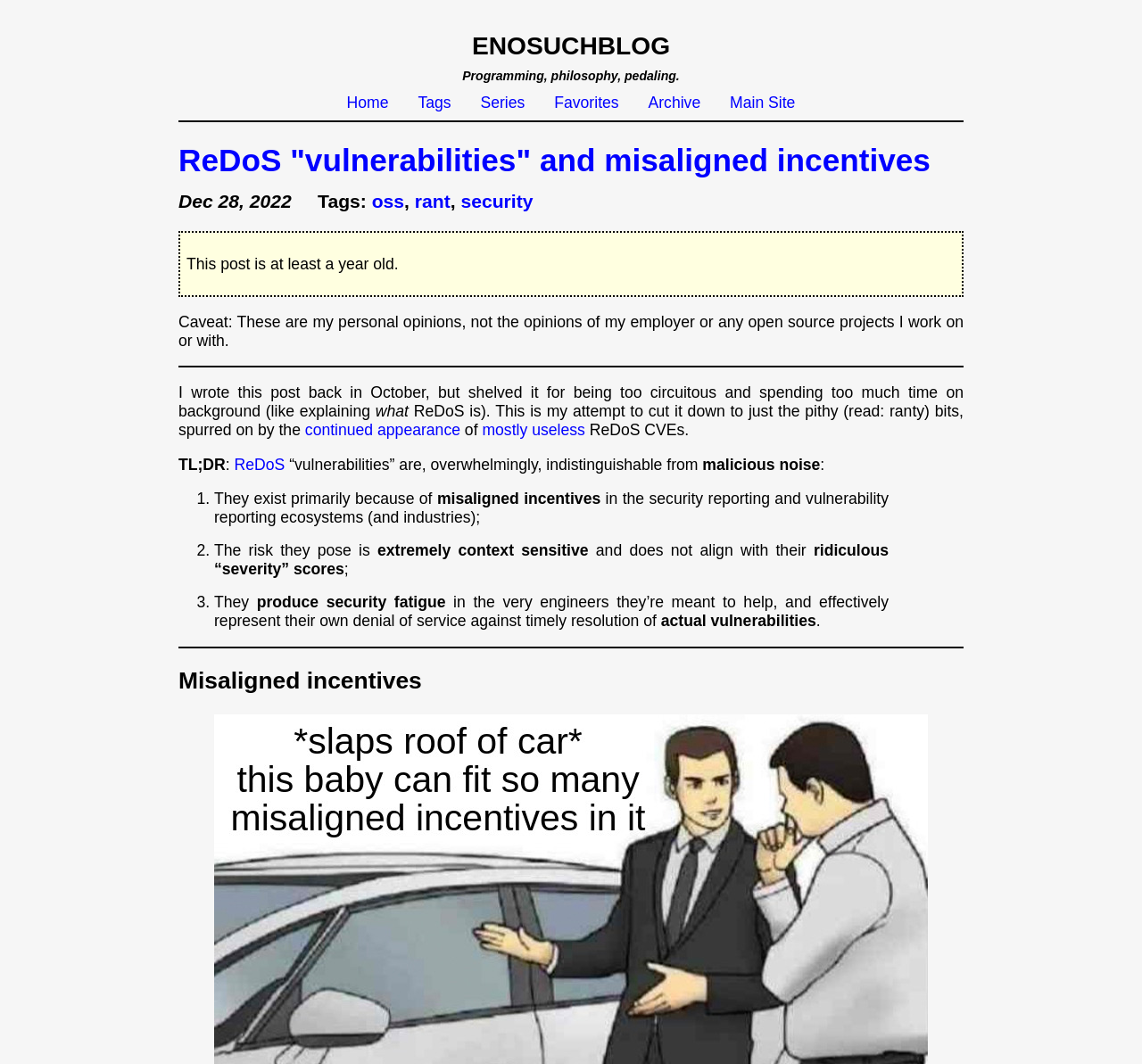Identify the bounding box of the HTML element described as: "rant".

[0.363, 0.179, 0.394, 0.199]